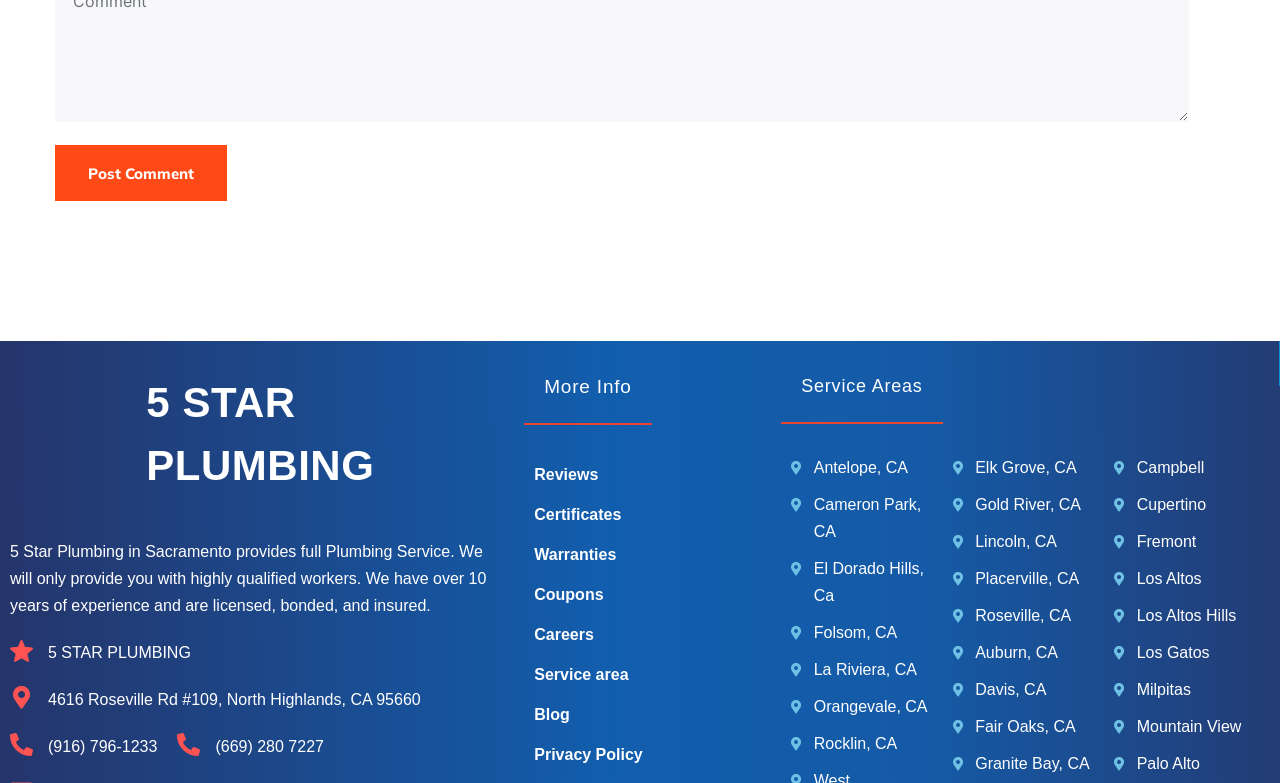What areas does the plumbing service cover?
Based on the visual information, provide a detailed and comprehensive answer.

The areas covered by the plumbing service can be found in the links and StaticText elements located at the bottom of the webpage, which include Sacramento, Antelope, CA, Cameron Park, CA, and many others.